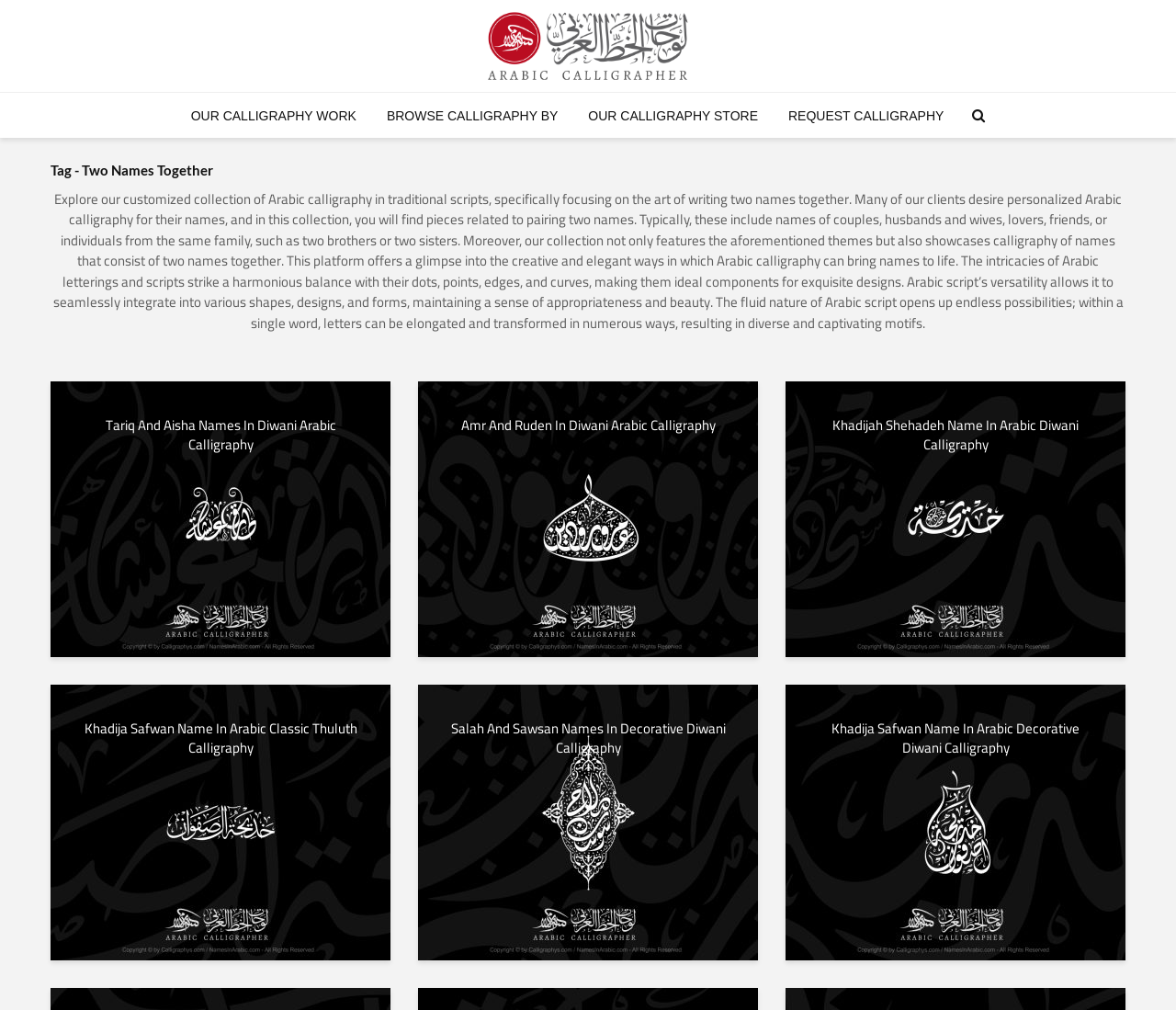Please answer the following question using a single word or phrase: 
What type of calligraphy is featured on this webpage?

Arabic calligraphy